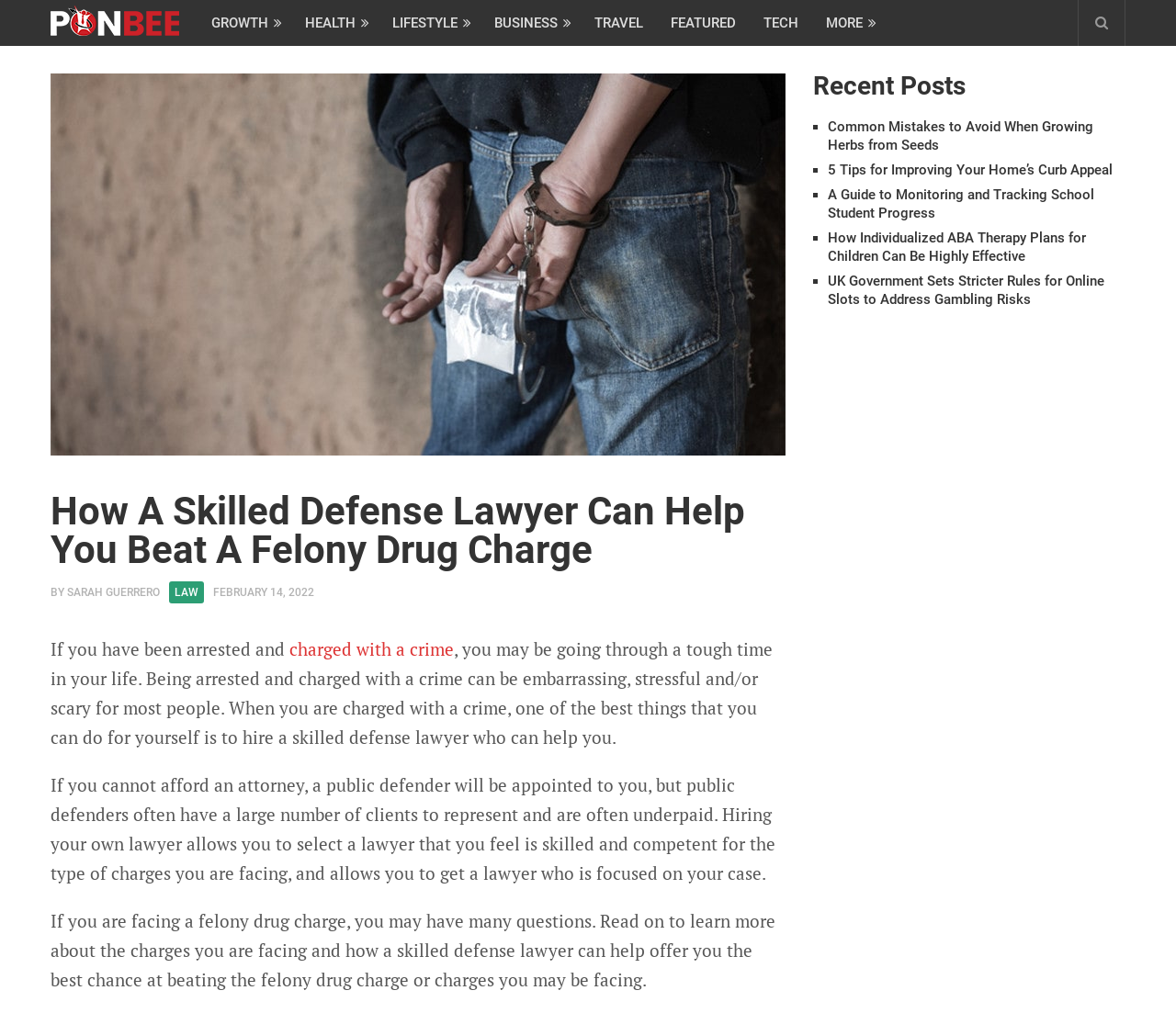Carefully examine the image and provide an in-depth answer to the question: What is the author's name?

The author's name can be found in the article's byline, which reads 'BY SARAH GUERRERO'.